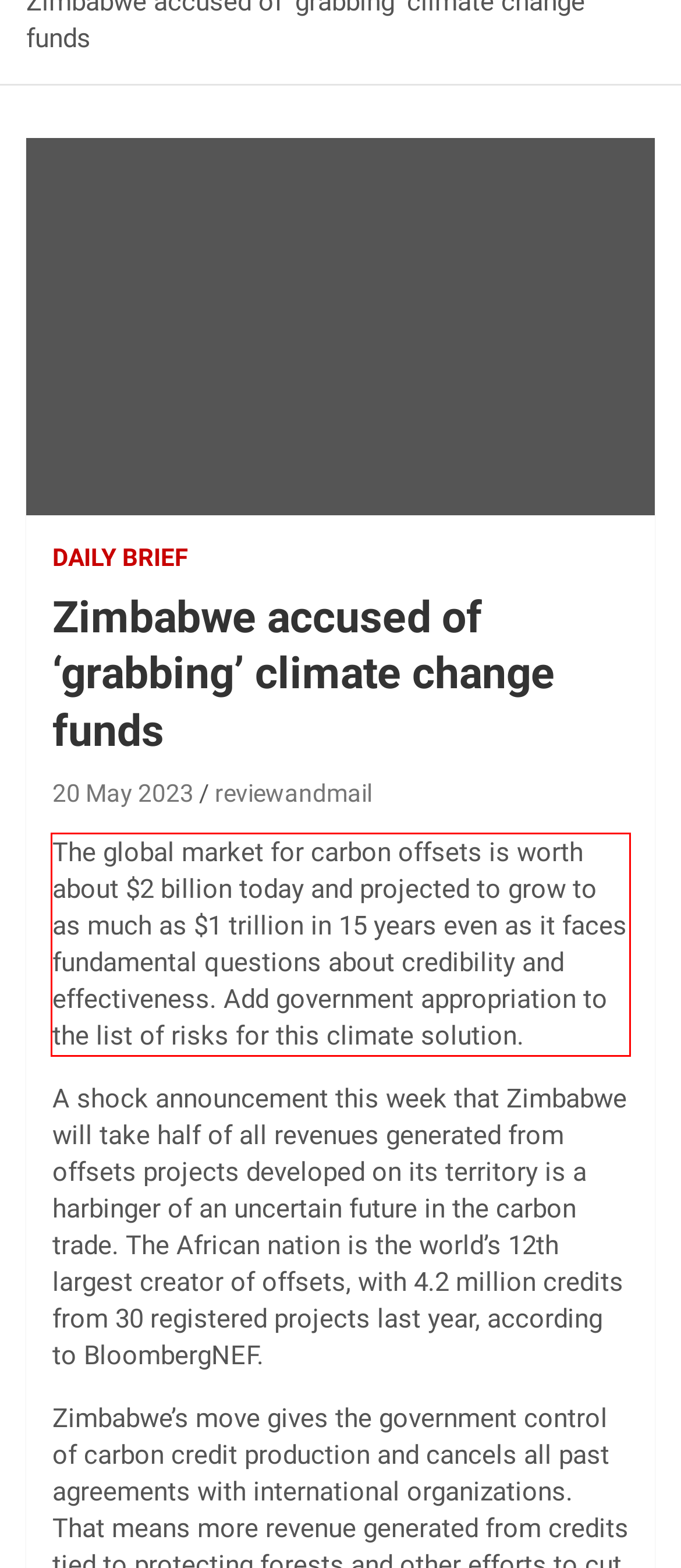Please recognize and transcribe the text located inside the red bounding box in the webpage image.

The global market for carbon offsets is worth about $2 billion today and projected to grow to as much as $1 trillion in 15 years even as it faces fundamental questions about credibility and effectiveness. Add government appropriation to the list of risks for this climate solution.